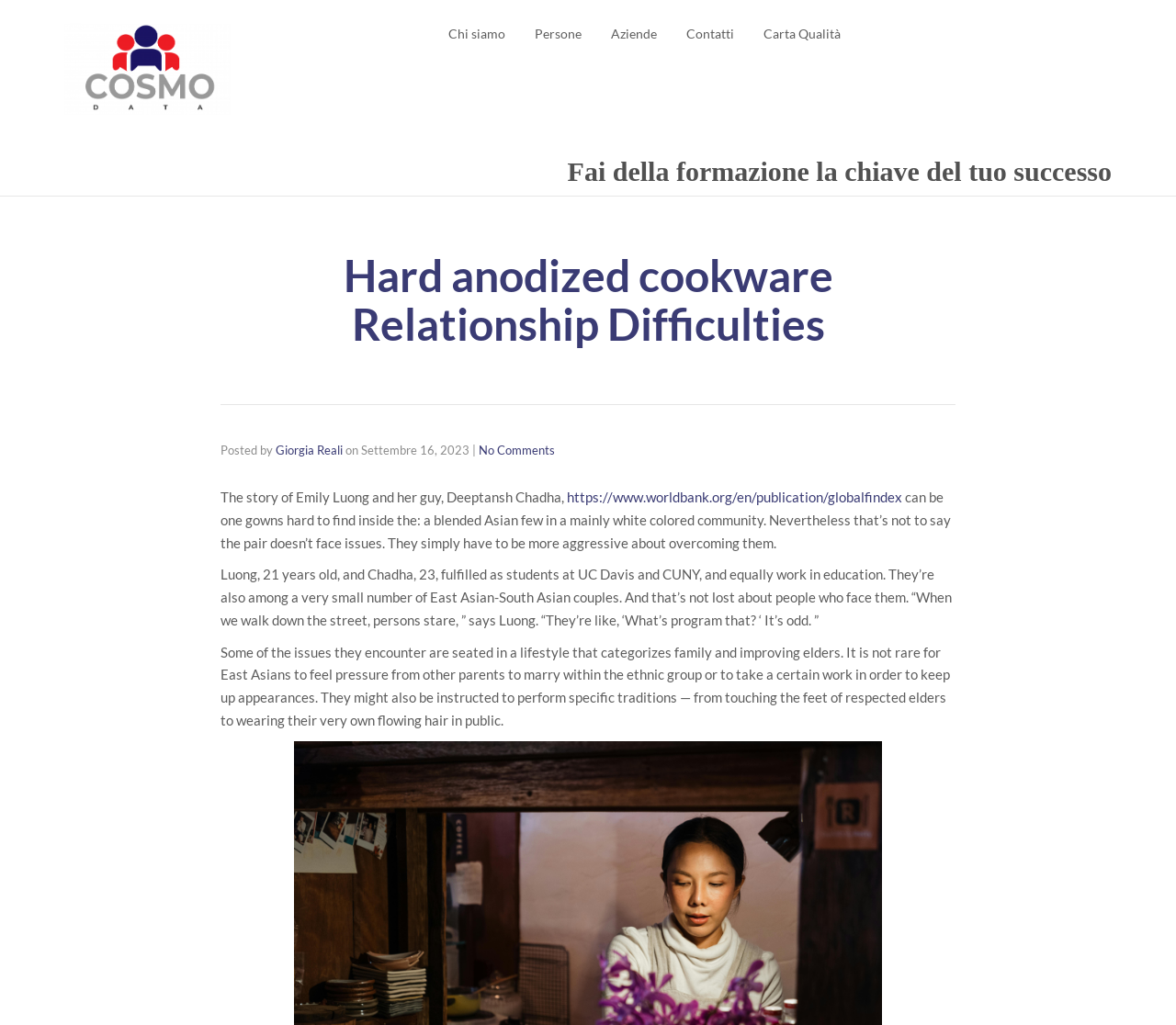What is the date of the article?
Answer with a single word or phrase, using the screenshot for reference.

Settembre 16, 2023